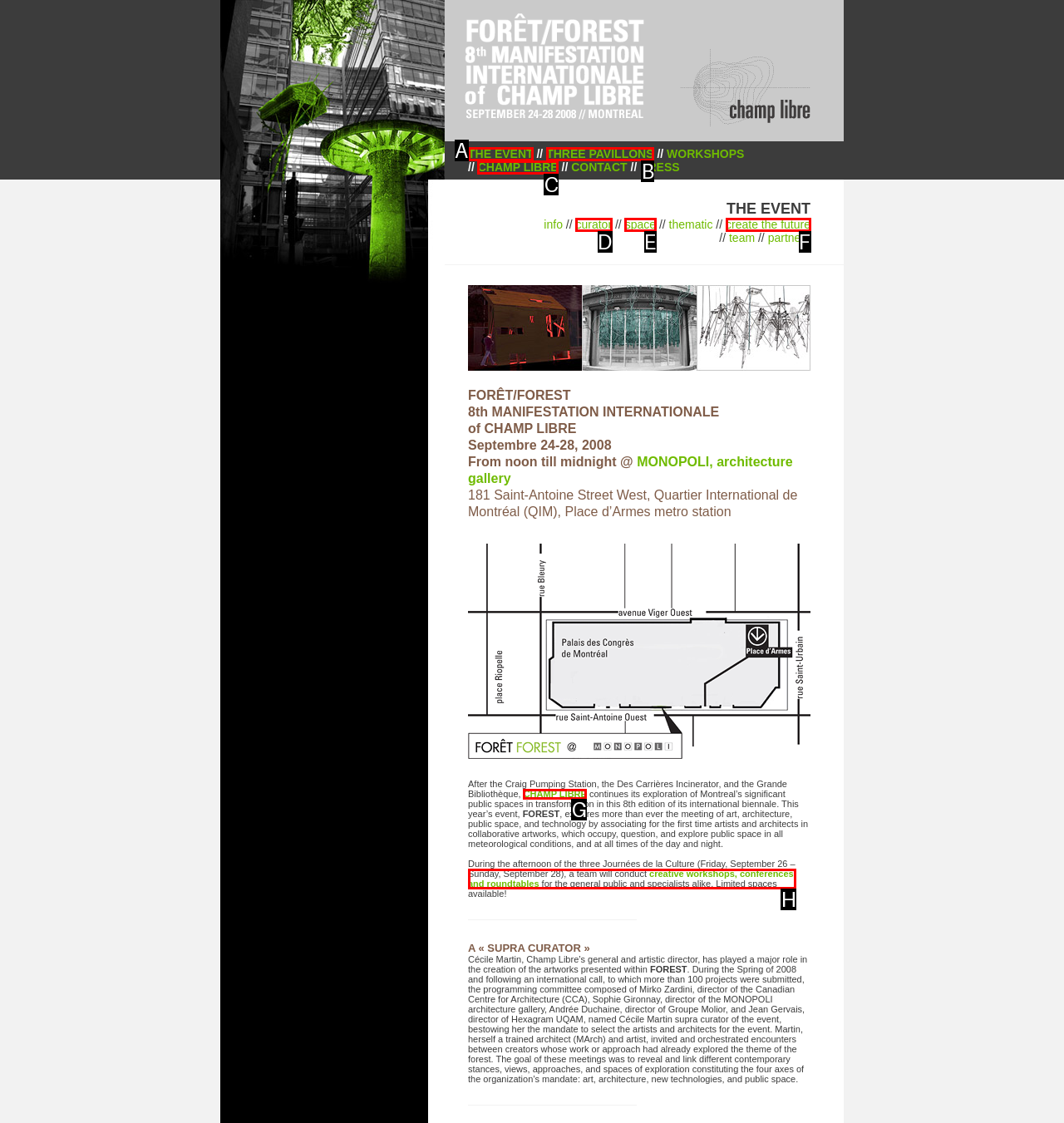Choose the letter that best represents the description: CHAMP LIBRE. Provide the letter as your response.

C